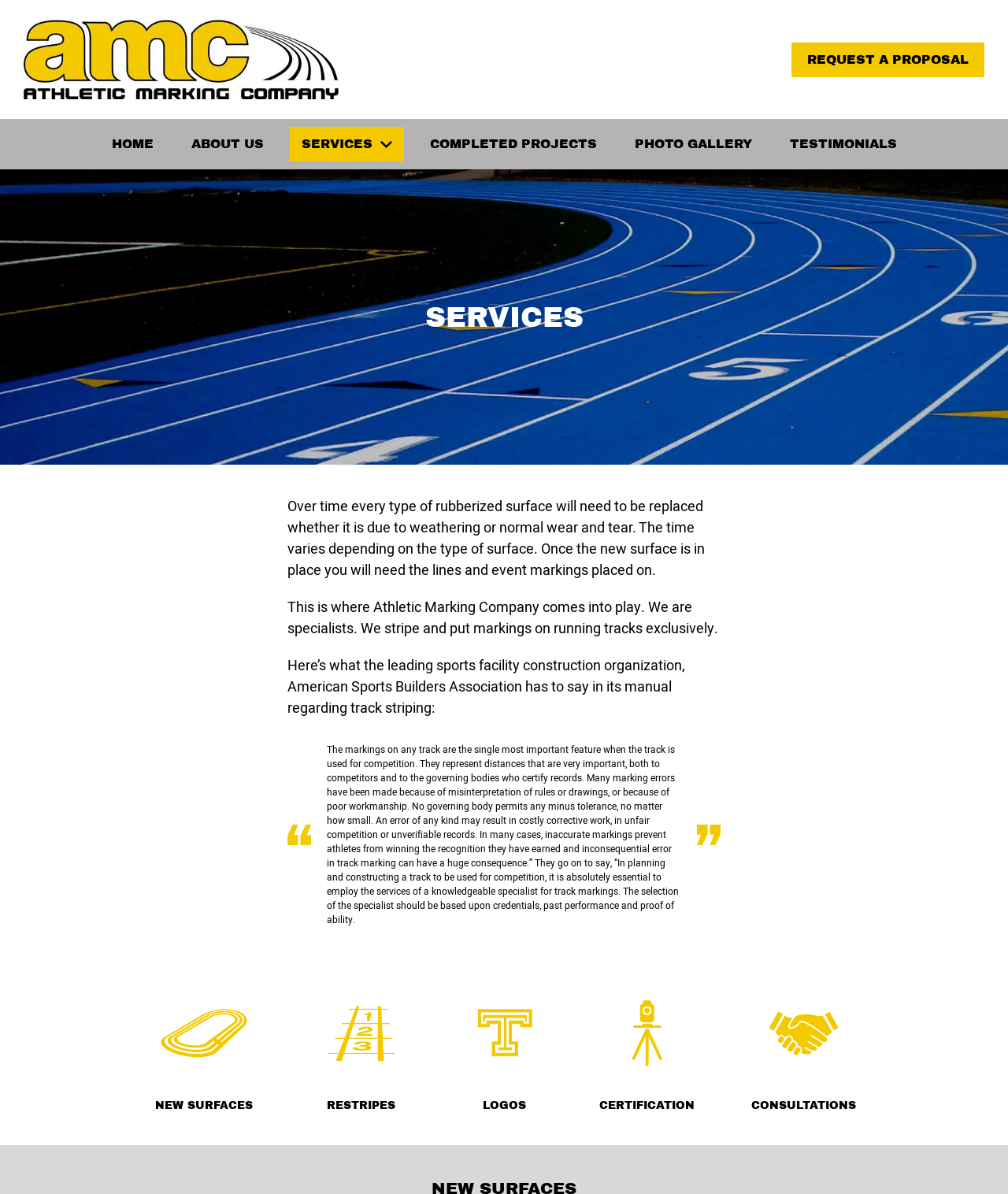Explain the webpage in detail, including its primary components.

The webpage is about Athletic Marking Company, a specialist in track striping and markings. At the top left, there is a logo of the company, accompanied by a link to the company's homepage. On the top right, there is a call-to-action link "REQUEST A PROPOSAL". Below the logo, there is a navigation menu with links to different sections of the website, including "HOME", "ABOUT US", "SERVICES", "COMPLETED PROJECTS", "PHOTO GALLERY", and "TESTIMONIALS".

The main content of the webpage is divided into two sections. The first section has a heading "SERVICES" and describes the importance of replacing rubberized surfaces and the need for accurate markings on tracks. The text explains that Athletic Marking Company is a specialist in this field and provides services for track striping and markings.

The second section is a blockquote from the American Sports Builders Association, which emphasizes the importance of accurate track markings and the need for knowledgeable specialists in this field. Below the blockquote, there are five links to different services offered by the company, including "NEW SURFACES", "RESTRIPES", "LOGOS", "CERTIFICATION", and "CONSULTATIONS". Each link is accompanied by an image related to the service. These links are arranged horizontally, with "NEW SURFACES" on the left and "CONSULTATIONS" on the right.